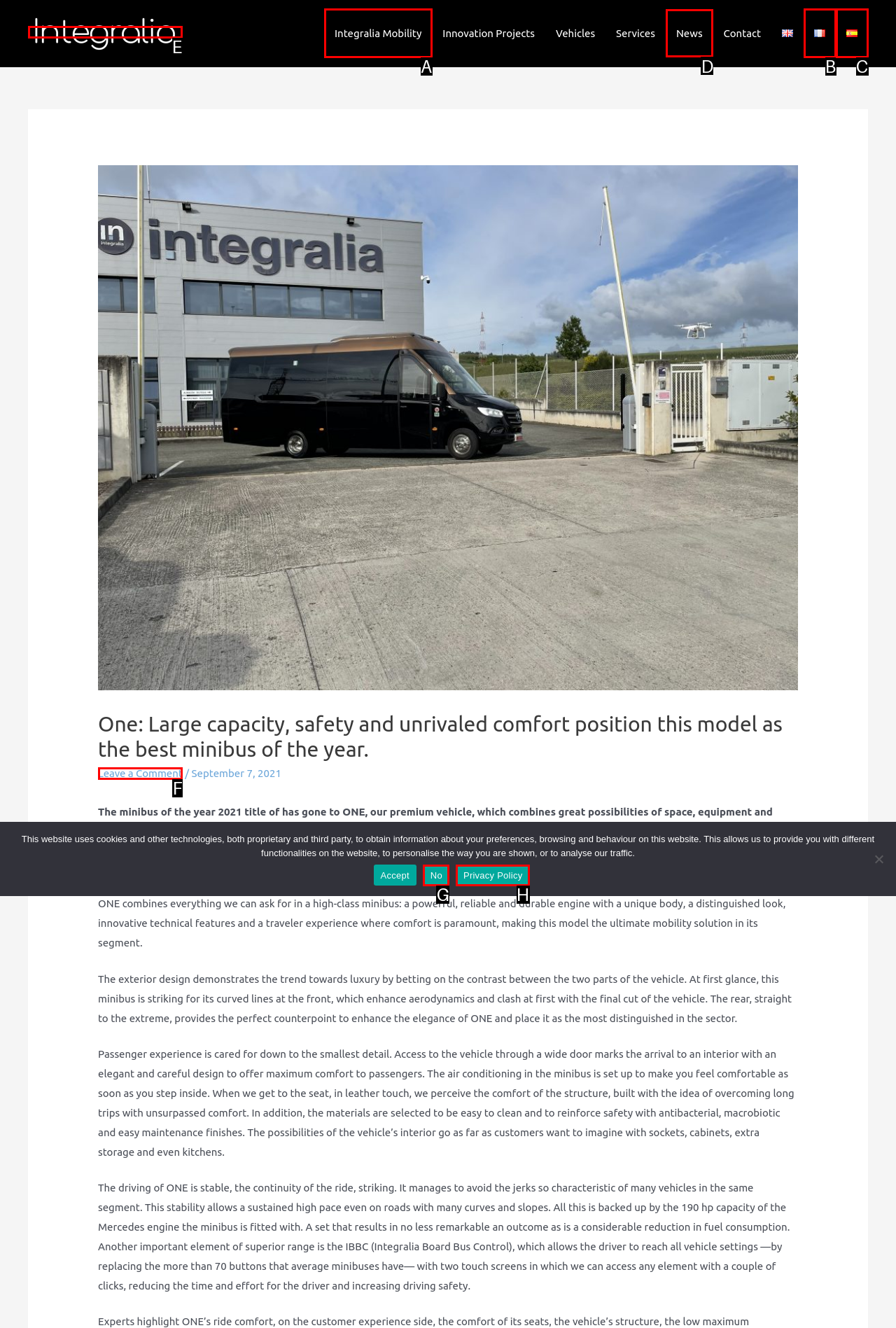Select the proper UI element to click in order to perform the following task: View the news. Indicate your choice with the letter of the appropriate option.

D